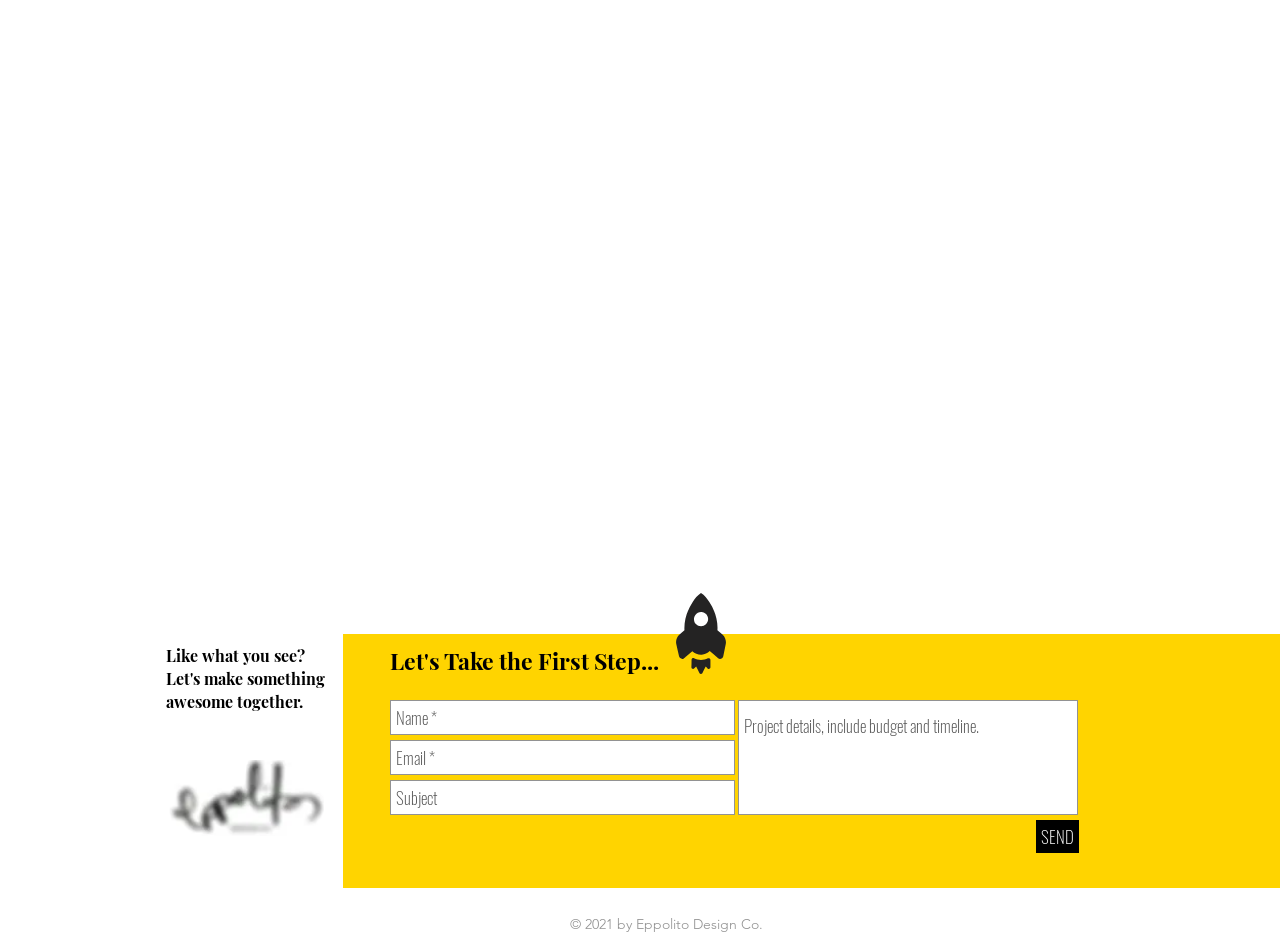Find the bounding box coordinates for the HTML element described as: "SEND". The coordinates should consist of four float values between 0 and 1, i.e., [left, top, right, bottom].

[0.809, 0.865, 0.843, 0.9]